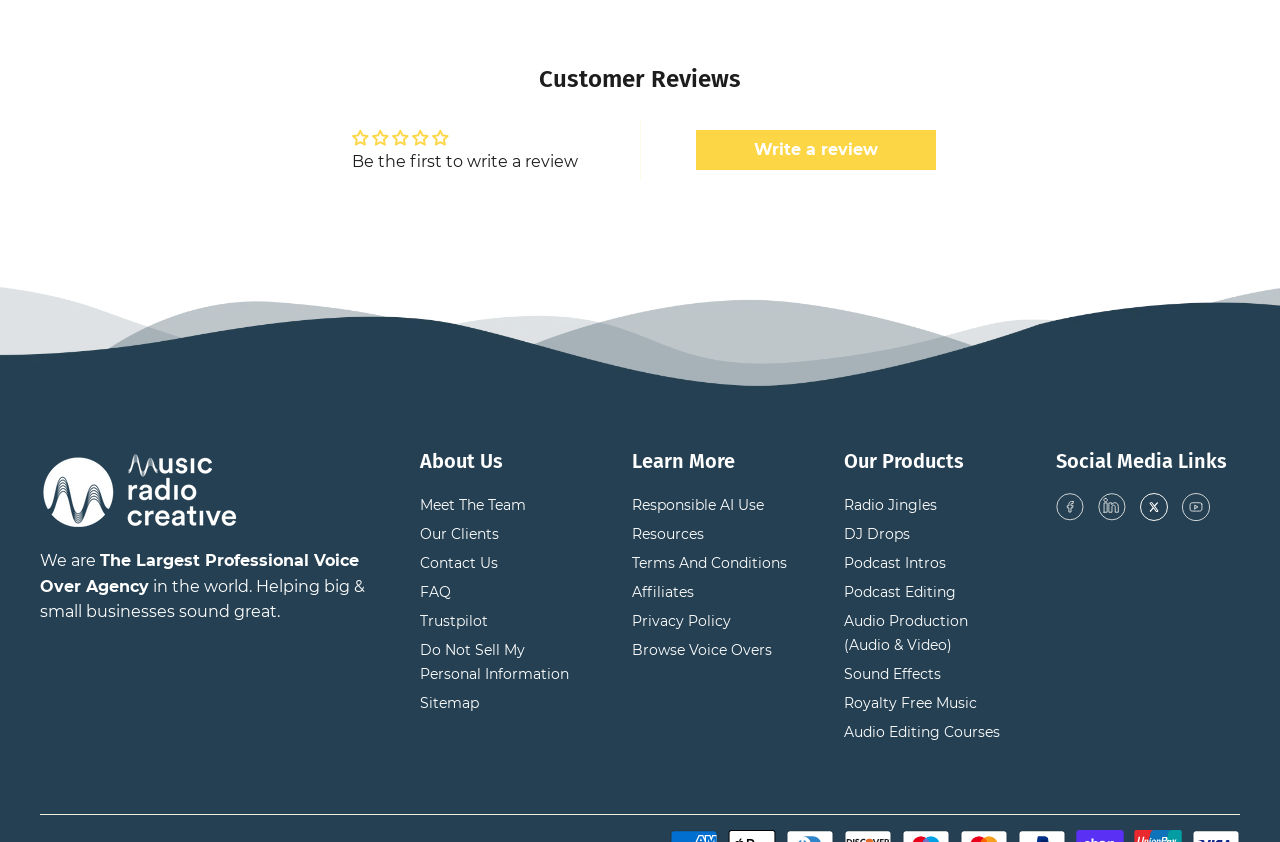Could you indicate the bounding box coordinates of the region to click in order to complete this instruction: "Find us on Facebook".

[0.825, 0.586, 0.847, 0.619]